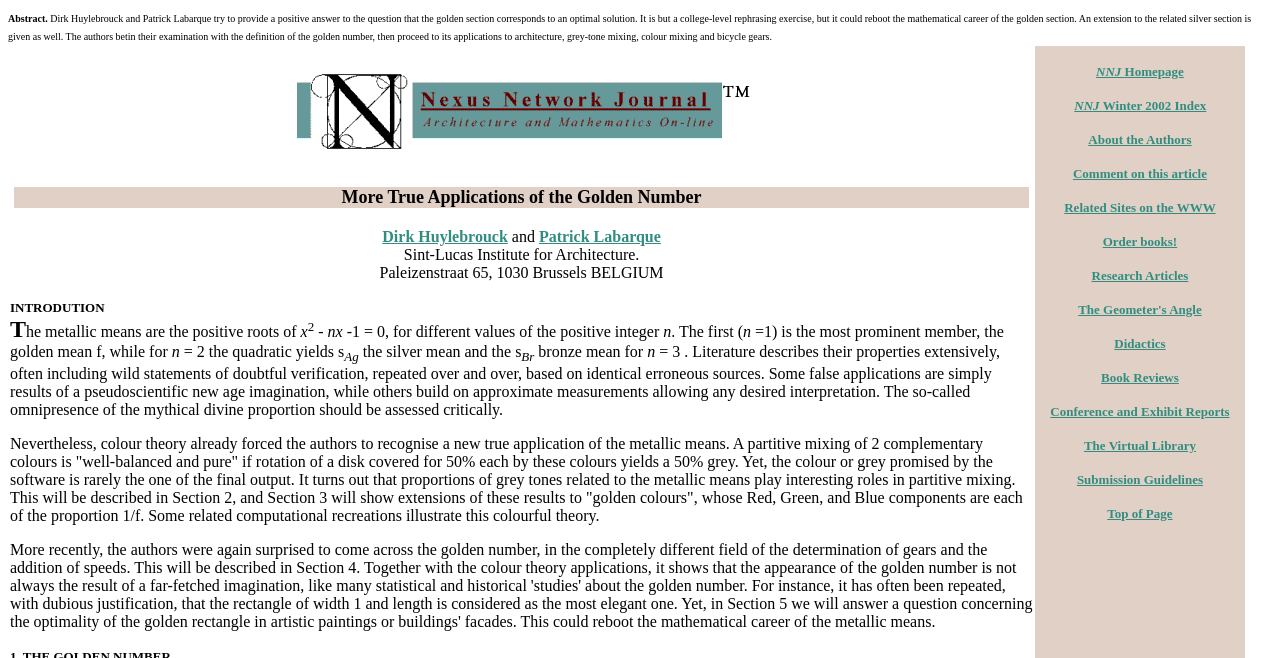Locate the bounding box coordinates of the item that should be clicked to fulfill the instruction: "Click here to go to the NNJ homepage".

[0.227, 0.212, 0.588, 0.238]